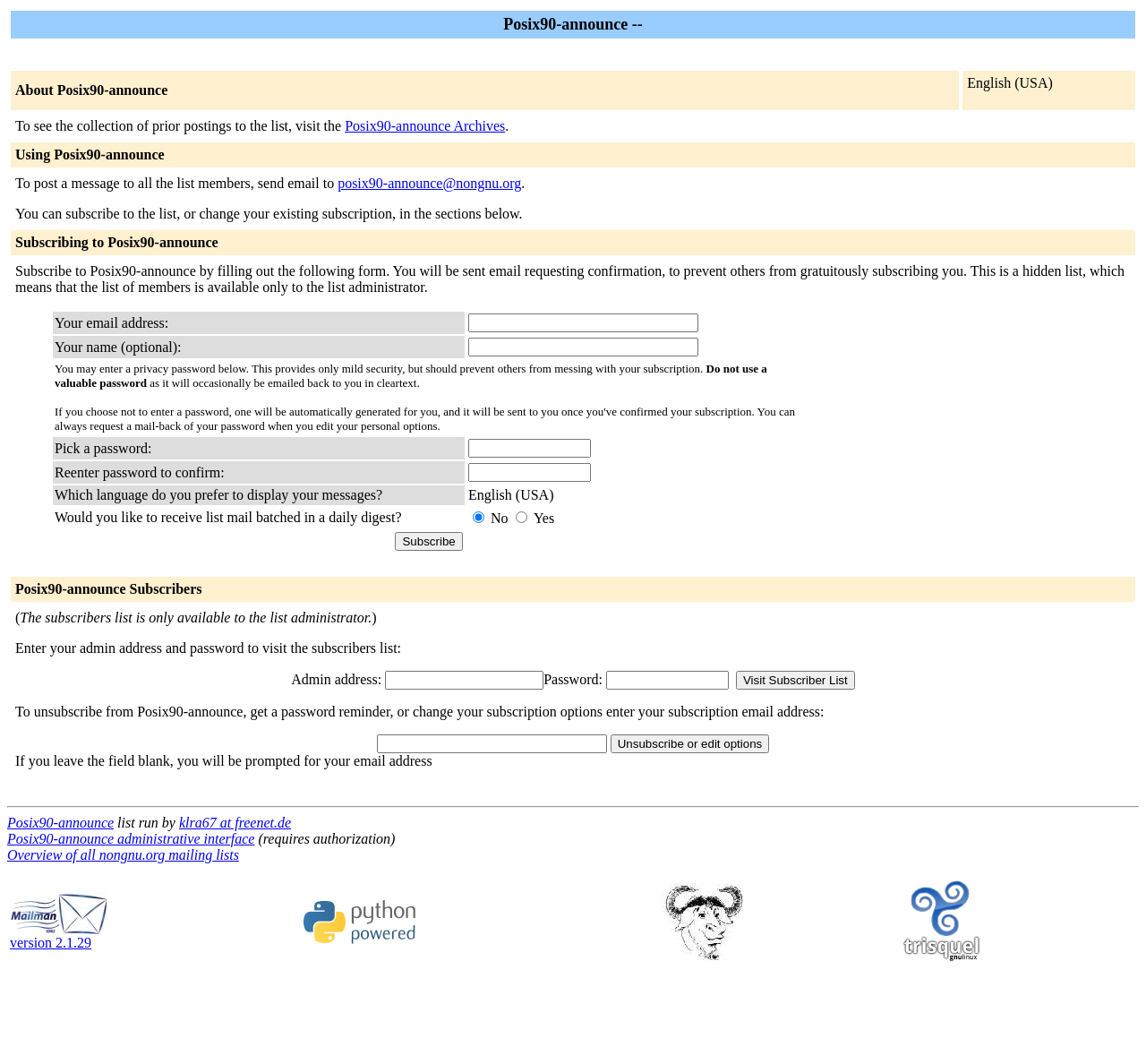Determine the bounding box coordinates of the section I need to click to execute the following instruction: "Subscribe to Posix90-announce". Provide the coordinates as four float numbers between 0 and 1, i.e., [left, top, right, bottom].

[0.345, 0.5, 0.404, 0.518]